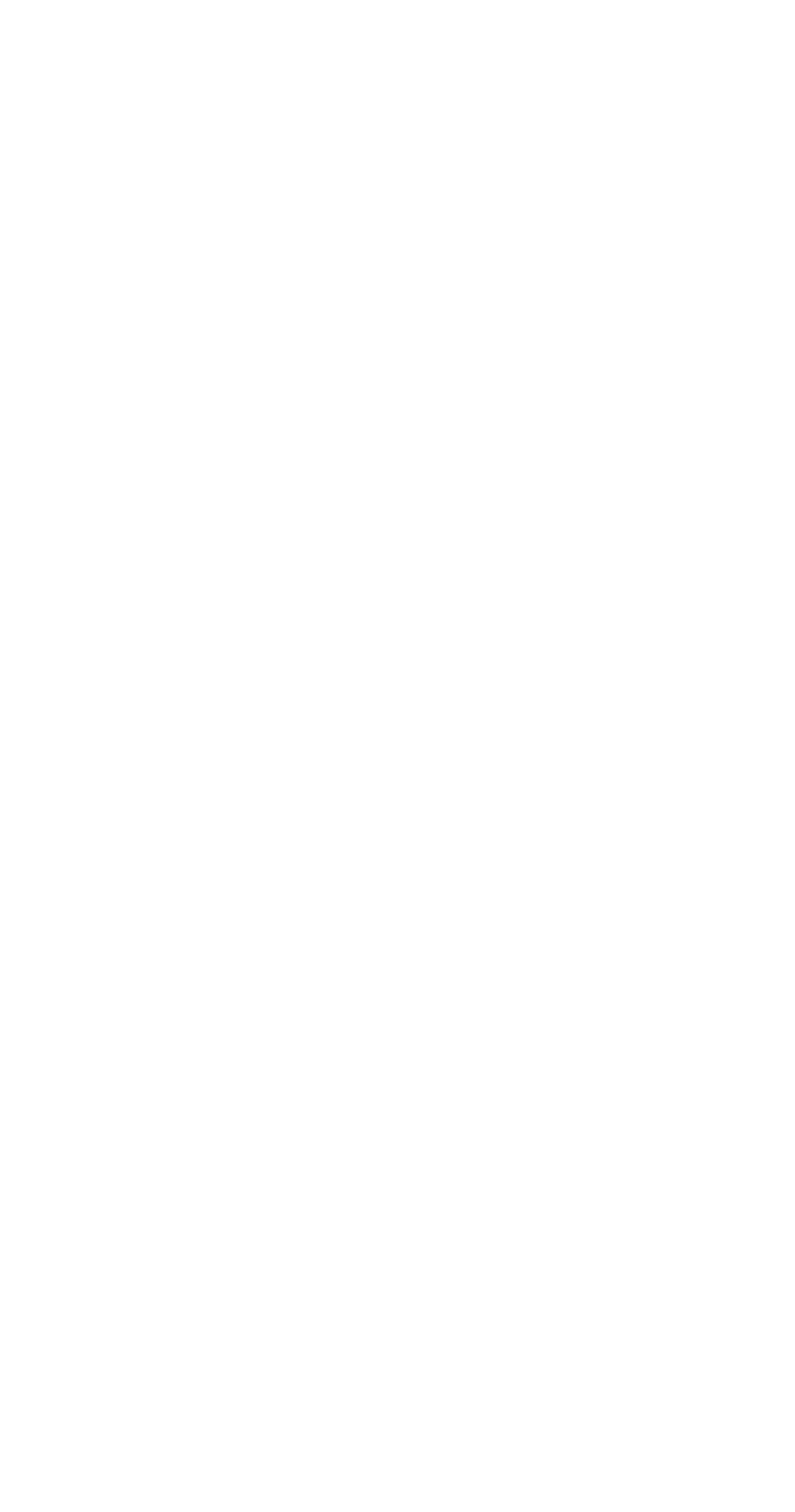Pinpoint the bounding box coordinates of the clickable element to carry out the following instruction: "Learn more about the company."

[0.038, 0.359, 0.346, 0.38]